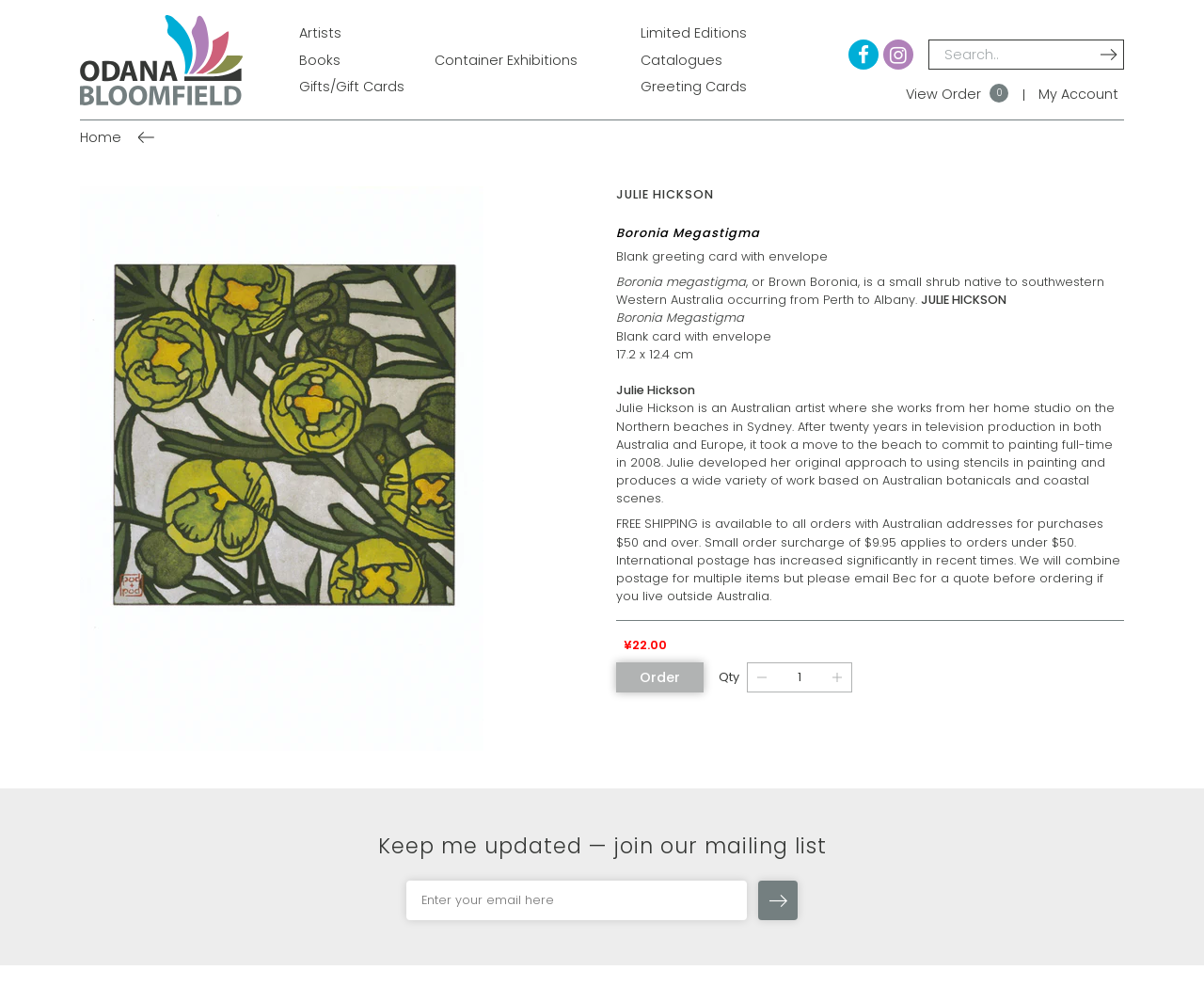Using the format (top-left x, top-left y, bottom-right x, bottom-right y), provide the bounding box coordinates for the described UI element. All values should be floating point numbers between 0 and 1: News

None